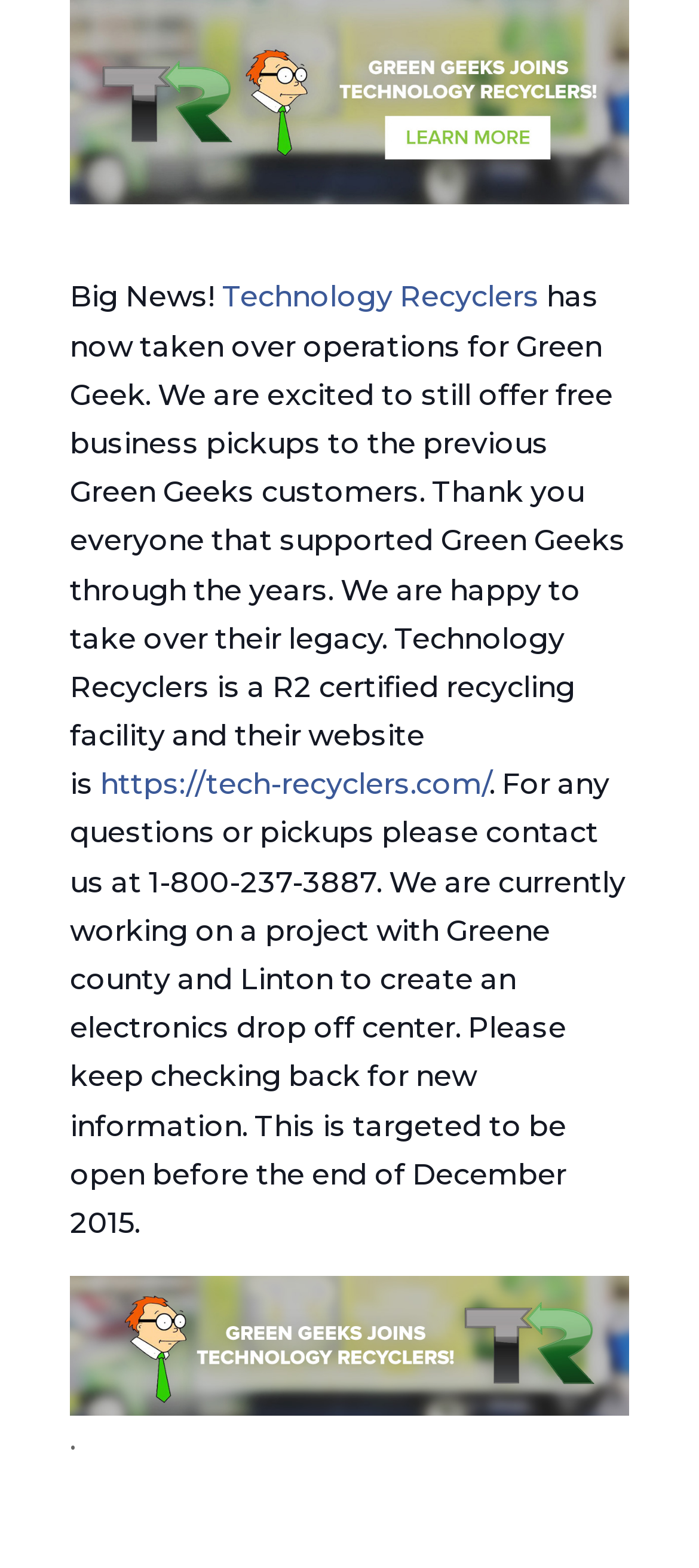Bounding box coordinates should be in the format (top-left x, top-left y, bottom-right x, bottom-right y) and all values should be floating point numbers between 0 and 1. Determine the bounding box coordinate for the UI element described as: https://tech-recyclers.com/

[0.144, 0.489, 0.7, 0.511]